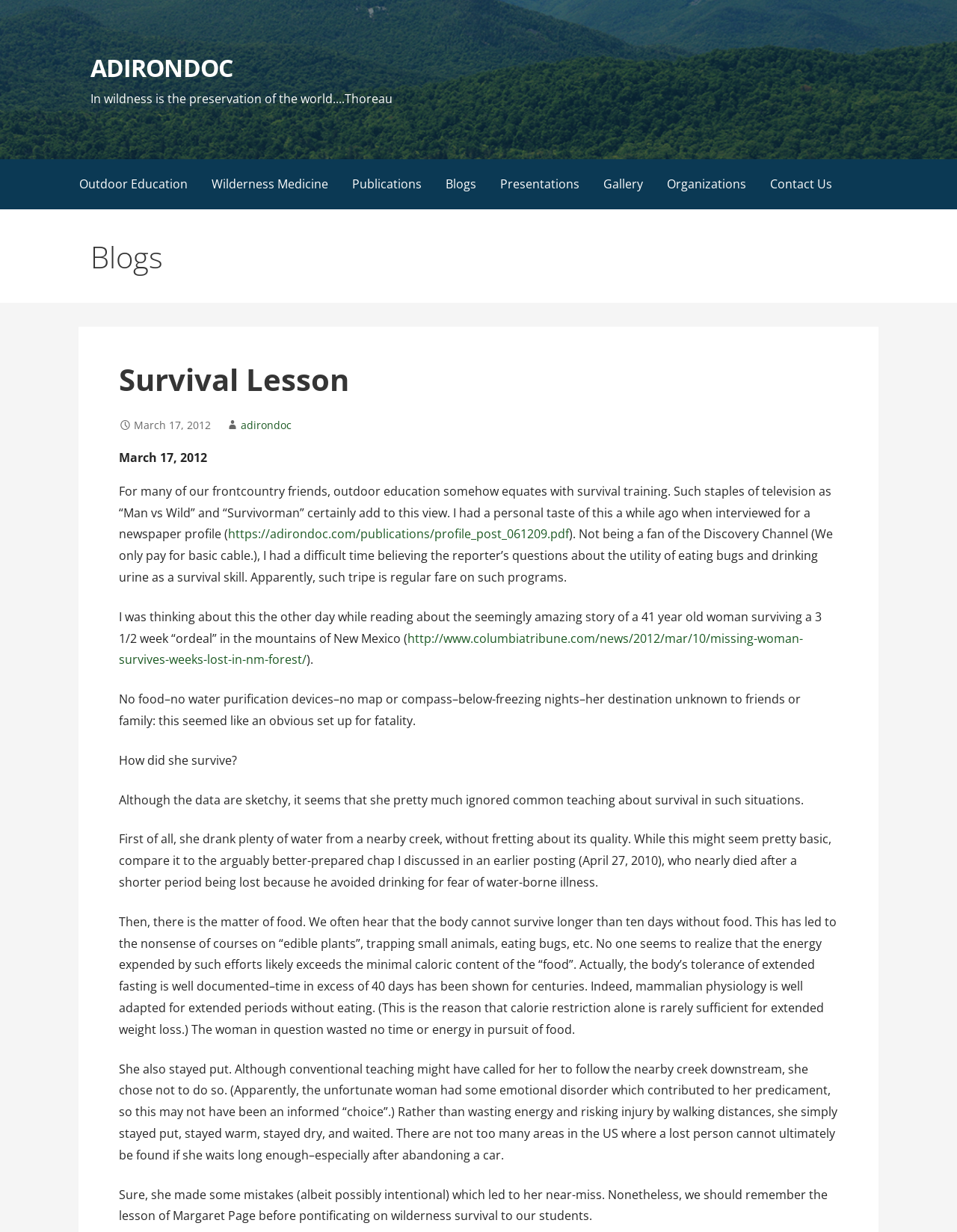Find the bounding box coordinates for the UI element that matches this description: "Wilderness Medicine".

[0.209, 0.129, 0.355, 0.17]